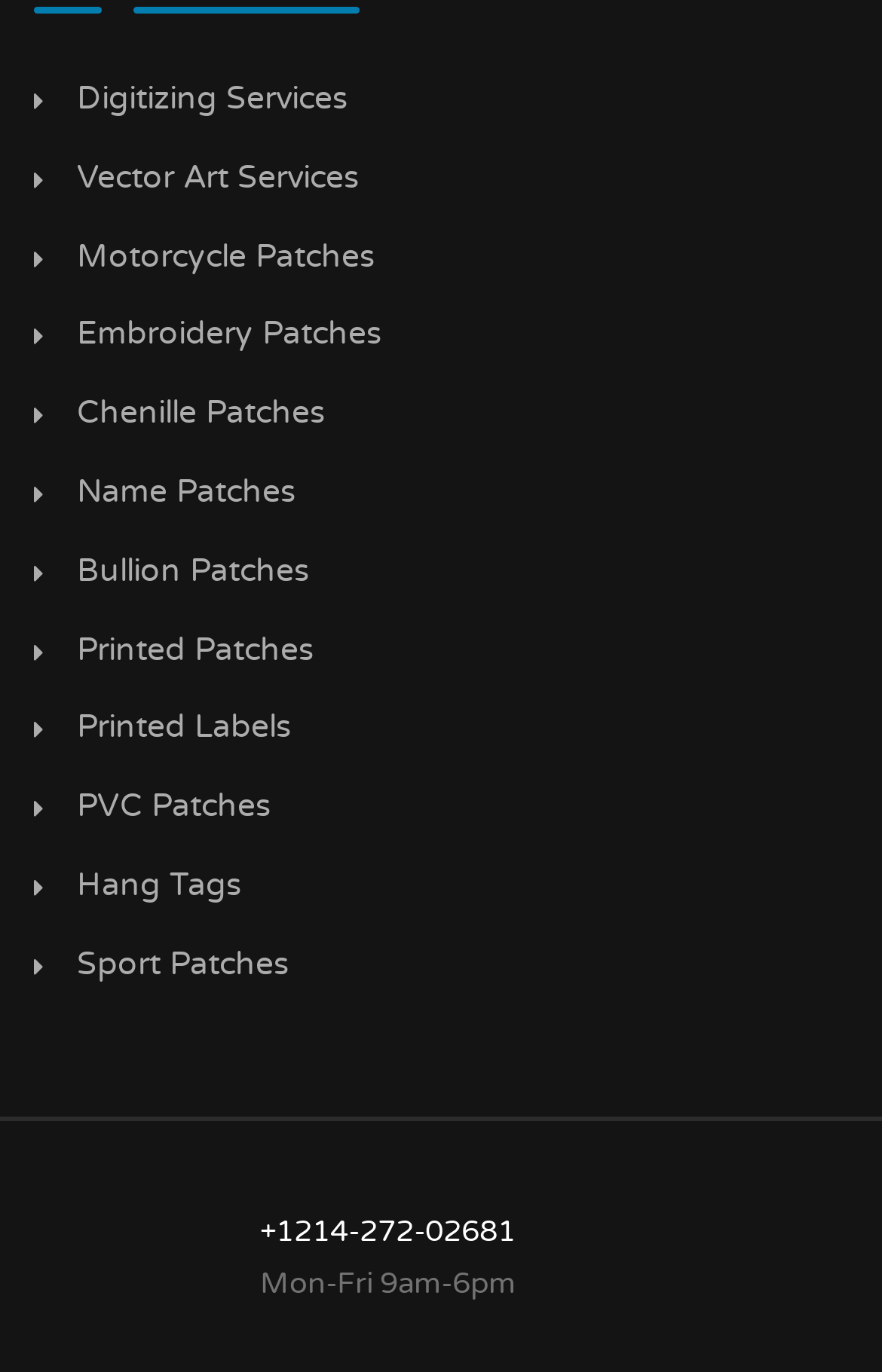What is the phone number to contact?
With the help of the image, please provide a detailed response to the question.

The phone number can be found on the webpage, specifically on the link '+1214-272-0268' which is located at the bottom of the page.